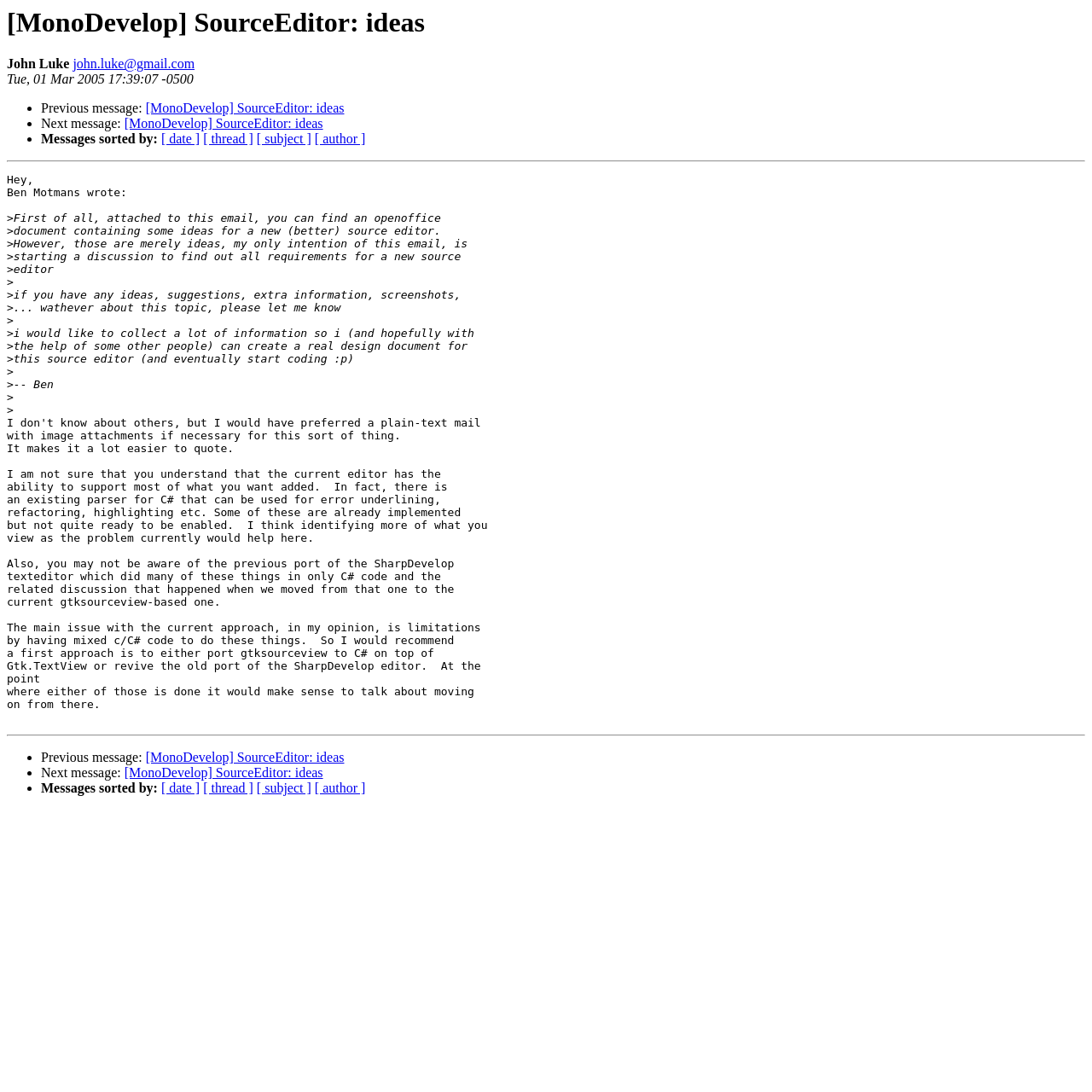Could you highlight the region that needs to be clicked to execute the instruction: "Sort messages by date"?

[0.148, 0.121, 0.183, 0.134]